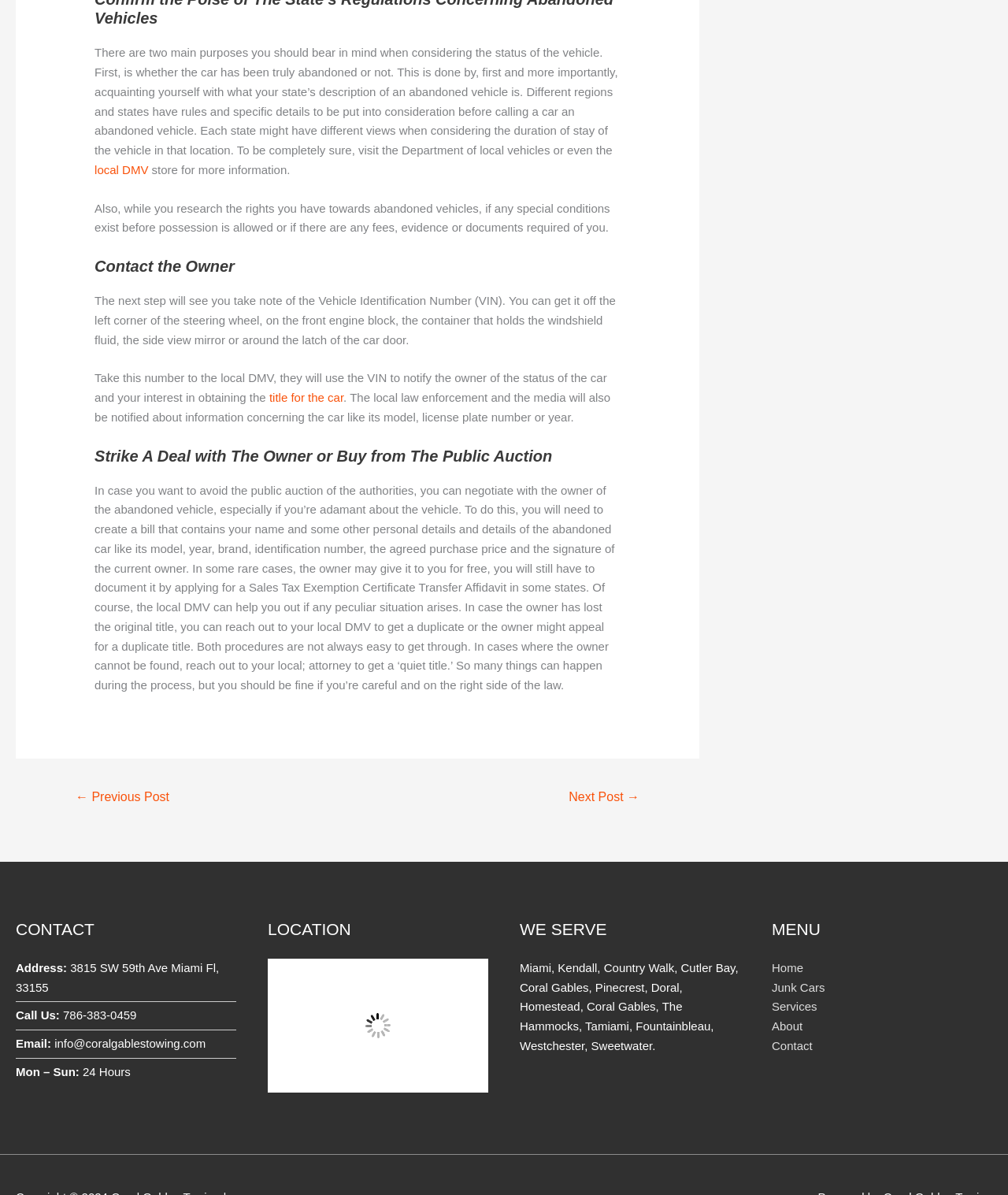What is the purpose of notifying the local DMV with the VIN?
Refer to the image and give a detailed response to the question.

According to the webpage, the purpose of notifying the local DMV with the VIN is to notify the owner of the status of the car and your interest in obtaining the title for the car.